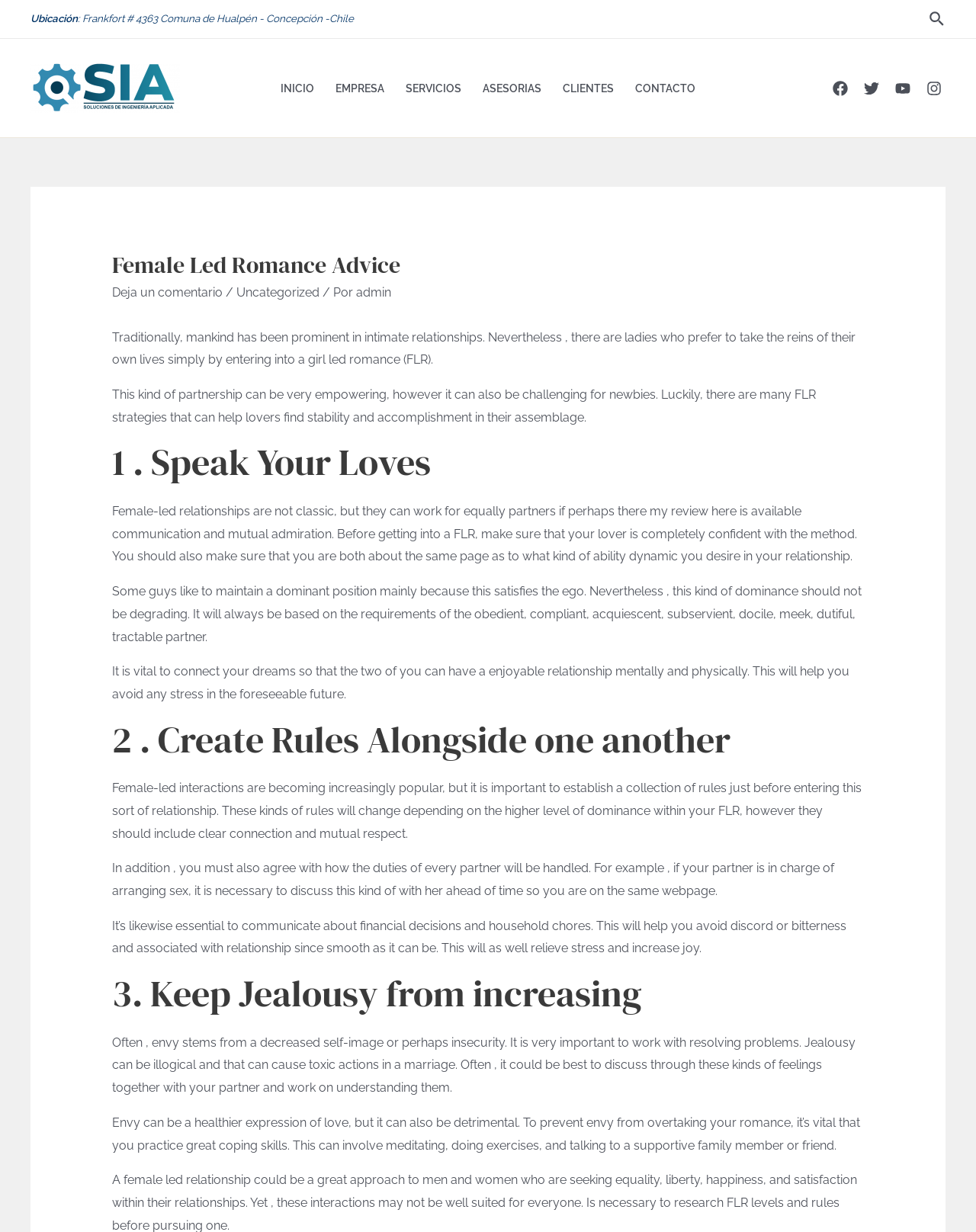Respond with a single word or short phrase to the following question: 
What is the importance of communication in a female-led romance?

Mutual respect